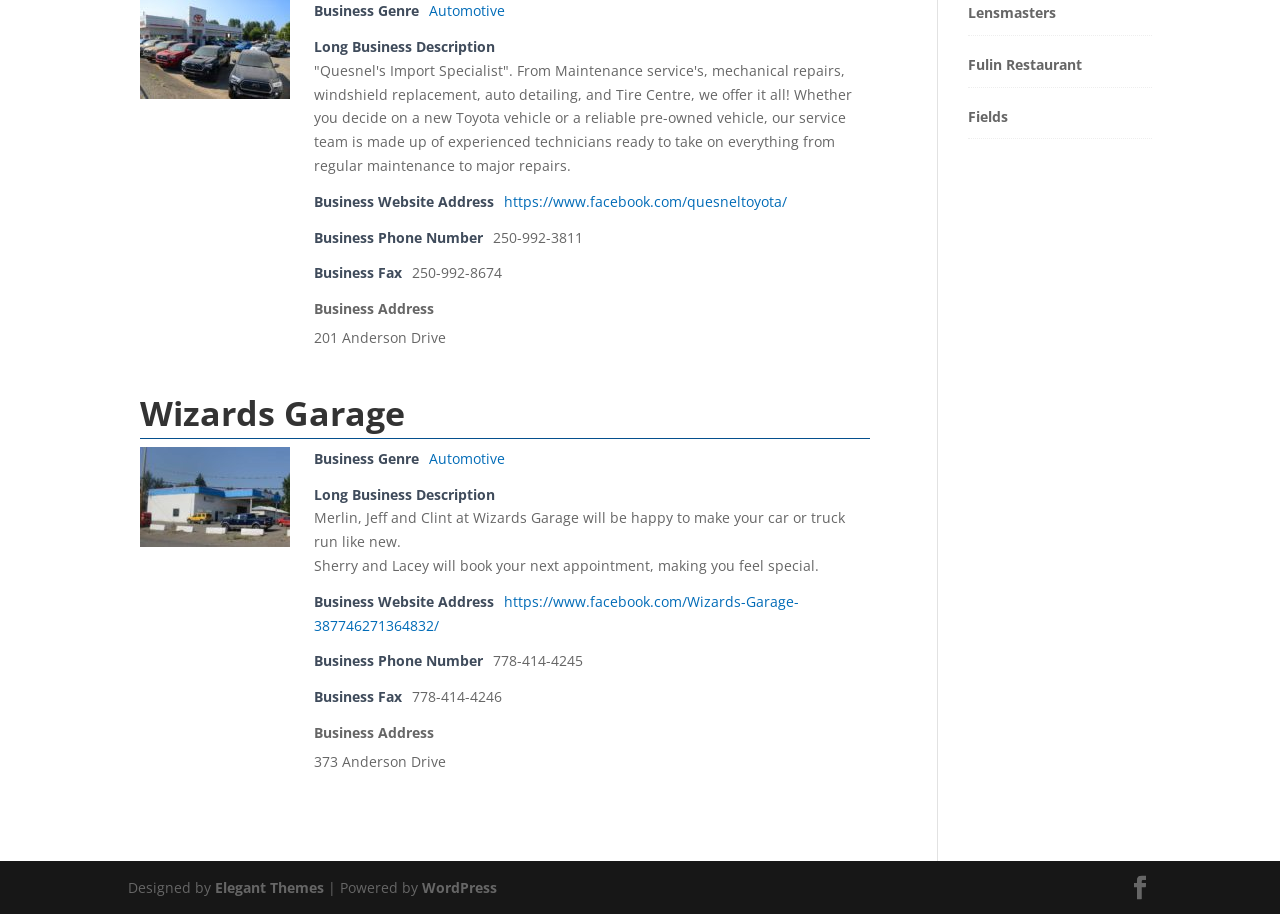Please find the bounding box coordinates (top-left x, top-left y, bottom-right x, bottom-right y) in the screenshot for the UI element described as follows: Automotive

[0.335, 0.491, 0.395, 0.512]